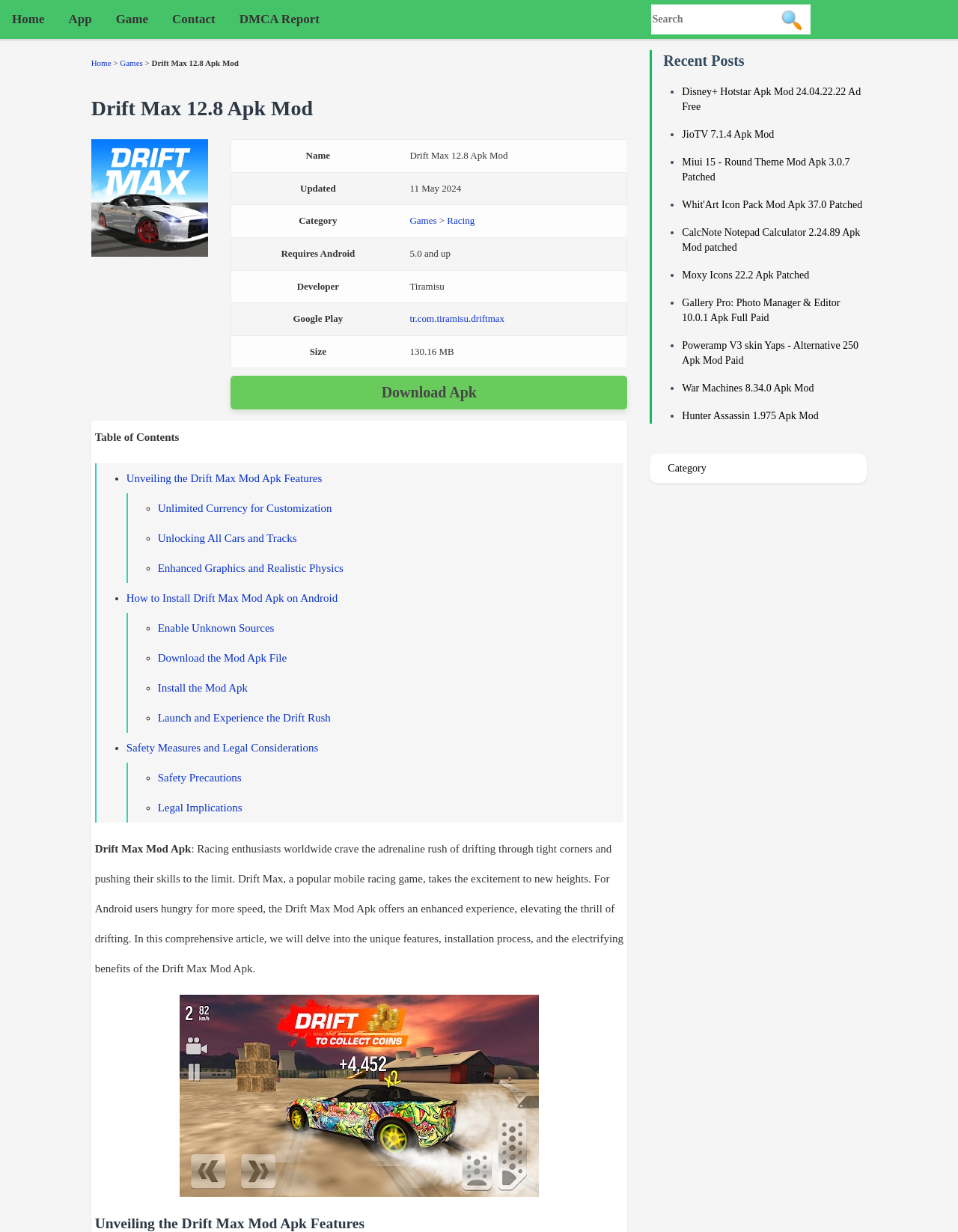Locate the UI element that matches the description Excellent 200+ reviews on in the webpage screenshot. Return the bounding box coordinates in the format (top-left x, top-left y, bottom-right x, bottom-right y), with values ranging from 0 to 1.

None